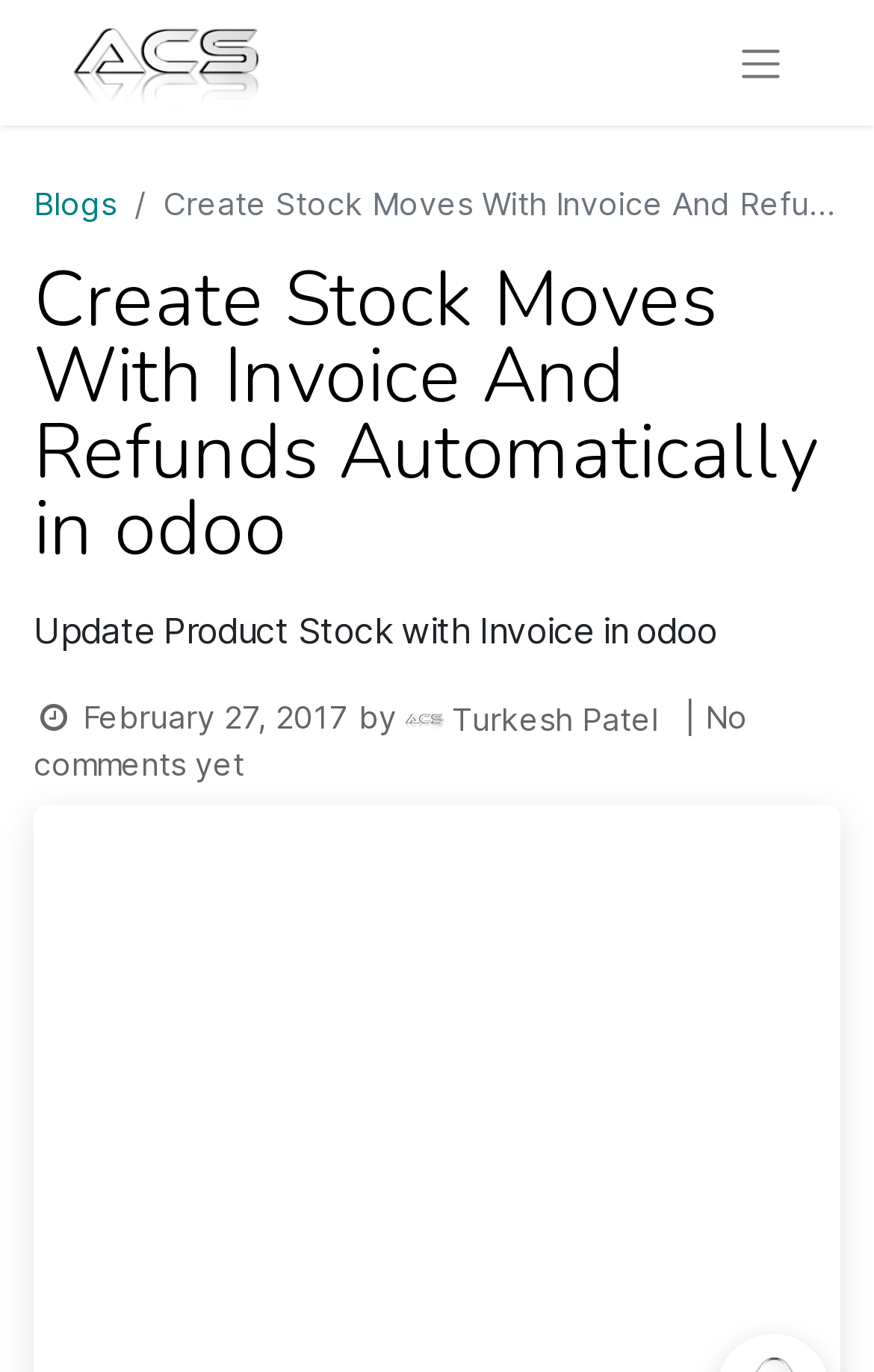Provide the bounding box coordinates, formatted as (top-left x, top-left y, bottom-right x, bottom-right y), with all values being floating point numbers between 0 and 1. Identify the bounding box of the UI element that matches the description: aria-label="Toggle navigation"

[0.821, 0.013, 0.921, 0.079]